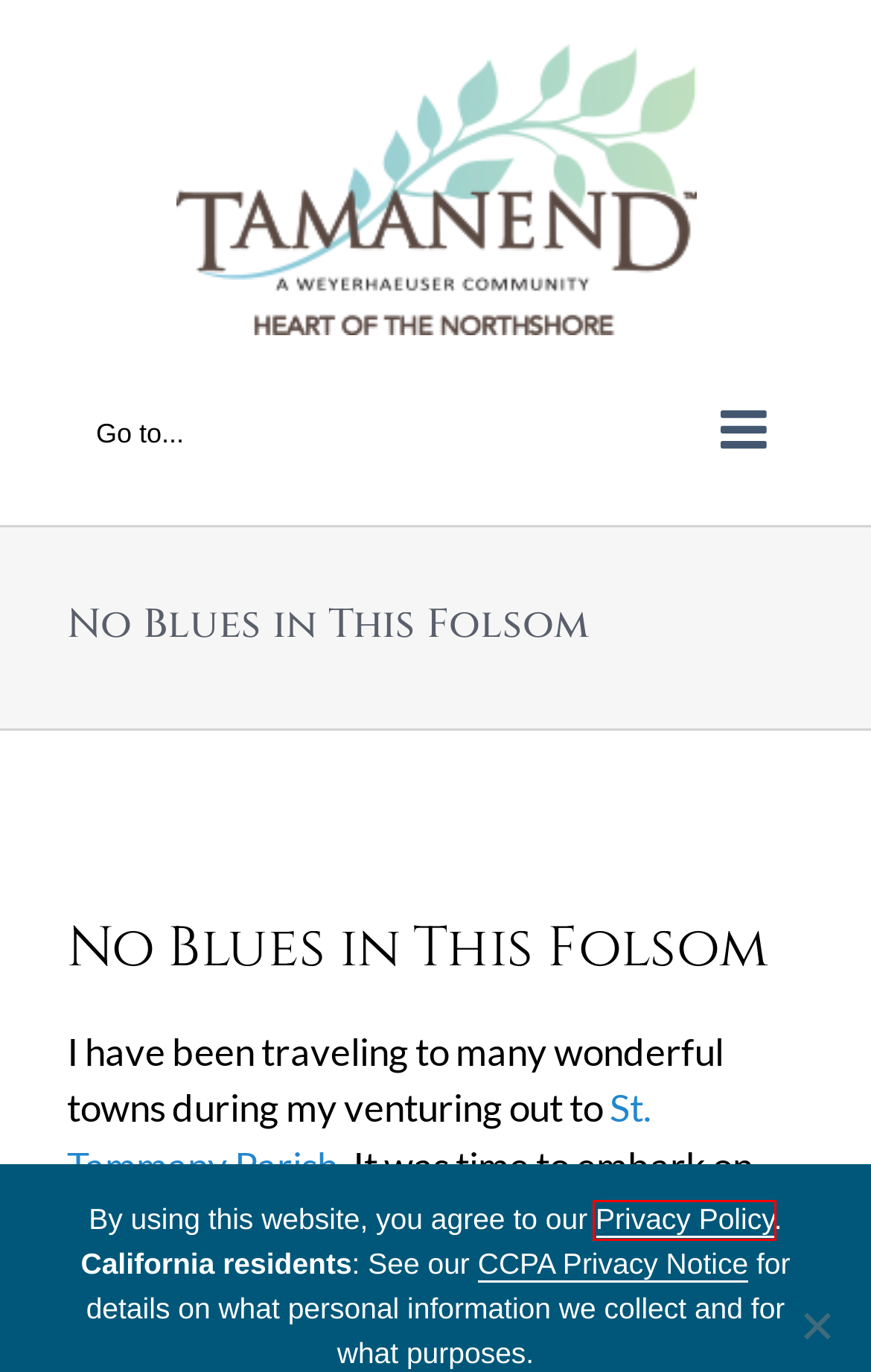Consider the screenshot of a webpage with a red bounding box around an element. Select the webpage description that best corresponds to the new page after clicking the element inside the red bounding box. Here are the candidates:
A. Blog for Tamanend, a mixed-use community located in St. Tammany Parish, Louisiana
B. May 2023 - Tamanend LA
C. July 2021 - Tamanend LA
D. Tamanend, A Weyerhaeuser Community
E. November 2022 - Tamanend LA
F. Privacy Policy :: Weyerhaeuser
G. December 2021 - Tamanend LA
H. CCPA :: Weyerhaeuser

F